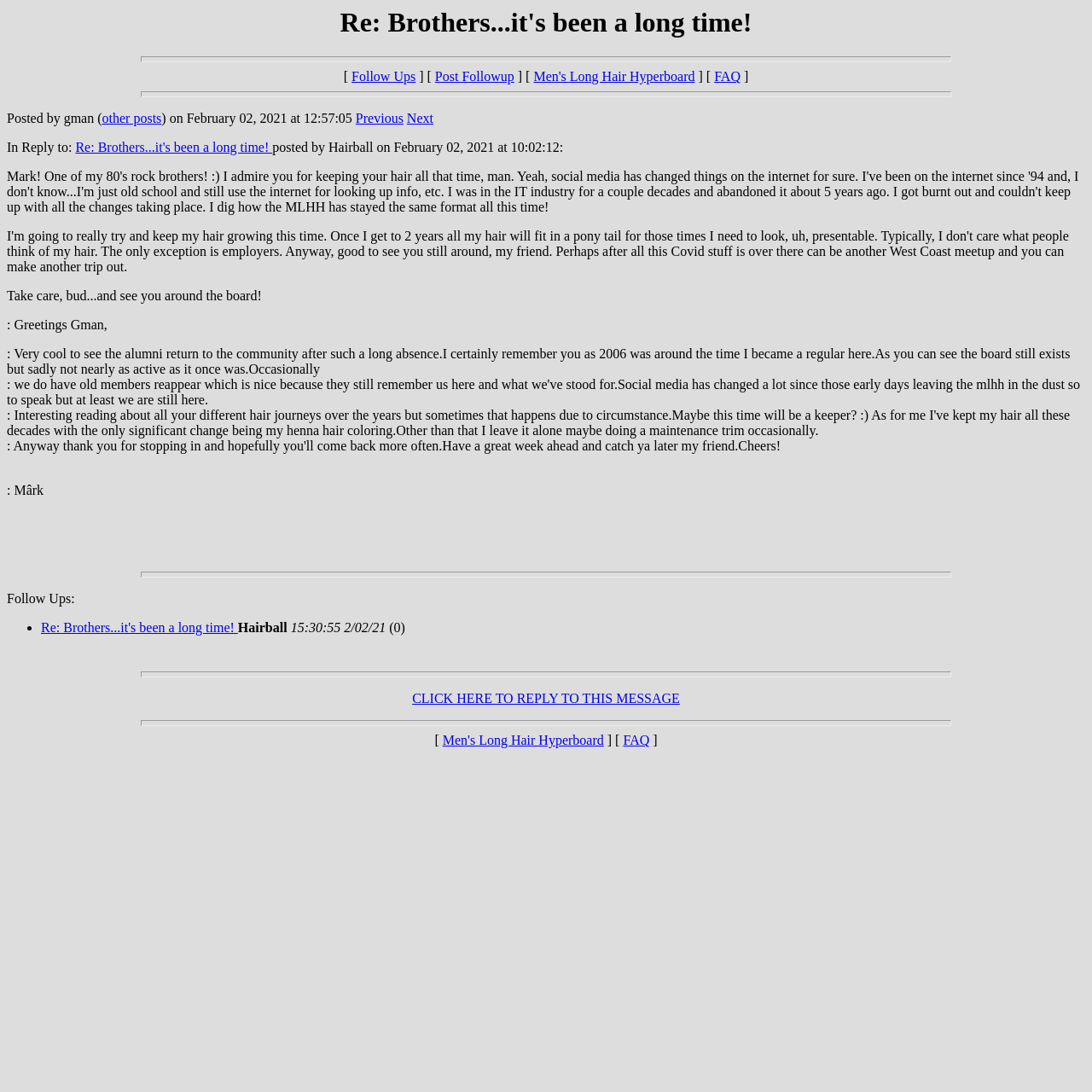Specify the bounding box coordinates of the region I need to click to perform the following instruction: "Click on 'Post Followup'". The coordinates must be four float numbers in the range of 0 to 1, i.e., [left, top, right, bottom].

[0.398, 0.064, 0.471, 0.077]